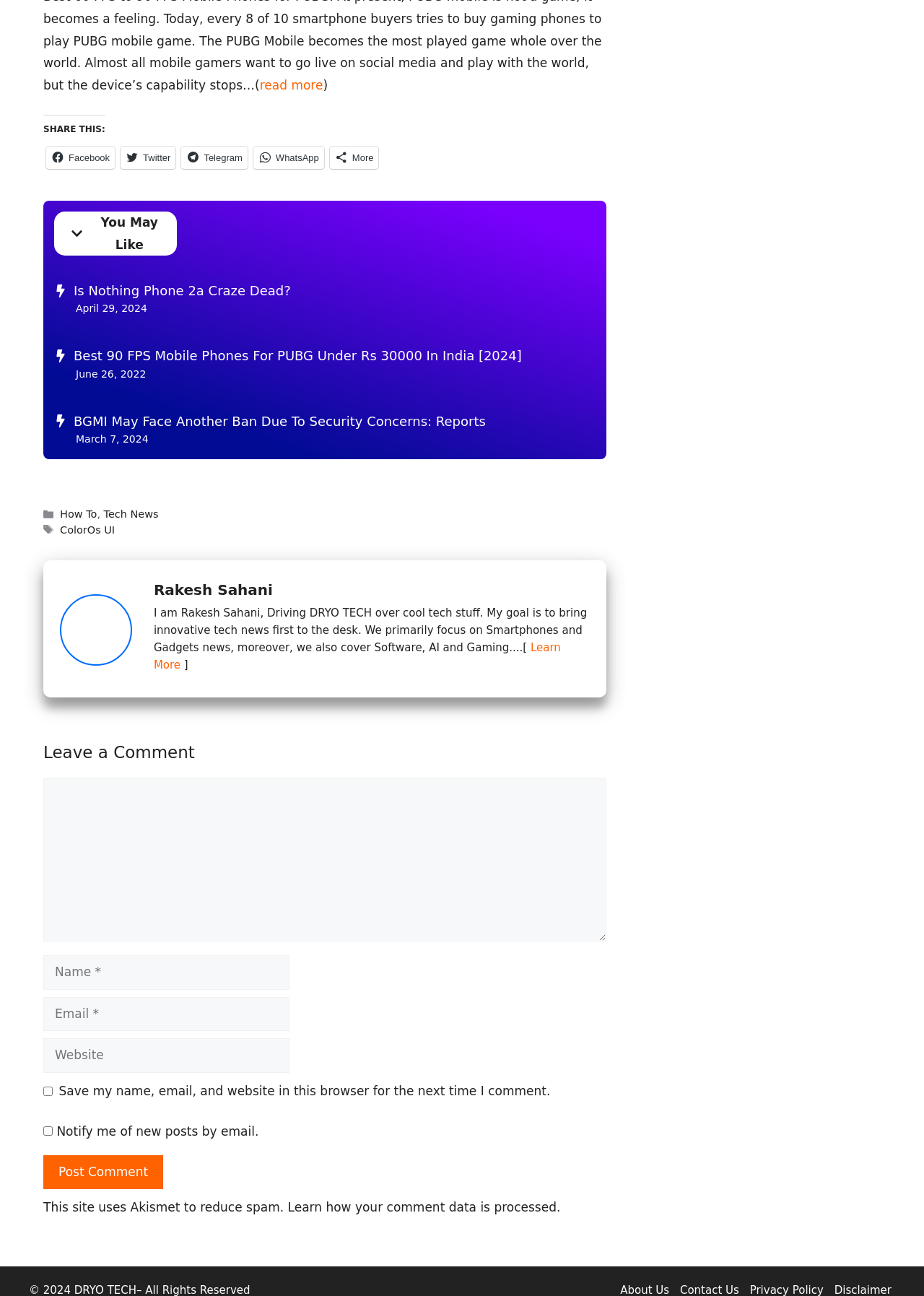Locate the bounding box coordinates of the element that should be clicked to execute the following instruction: "Share on Facebook".

[0.05, 0.113, 0.124, 0.131]